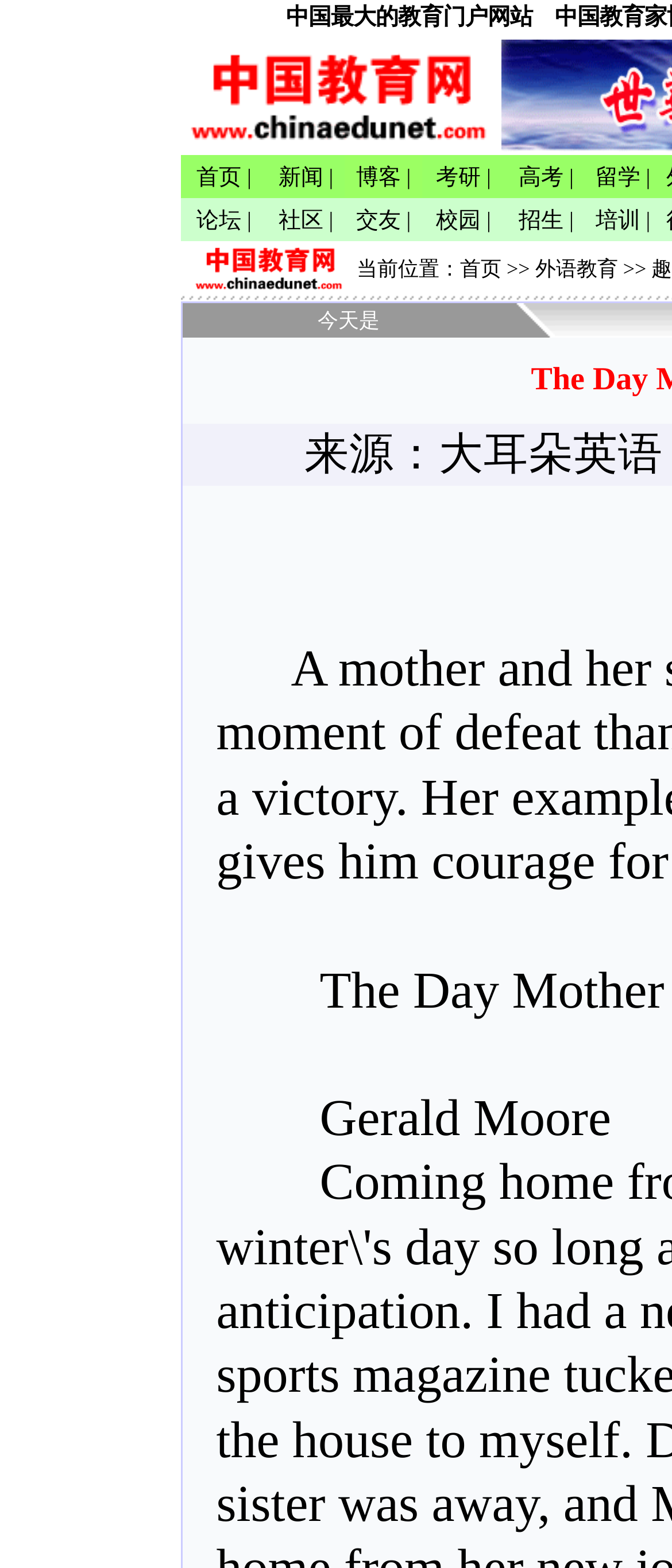Can you specify the bounding box coordinates for the region that should be clicked to fulfill this instruction: "go to the 博客 page".

[0.53, 0.104, 0.596, 0.12]